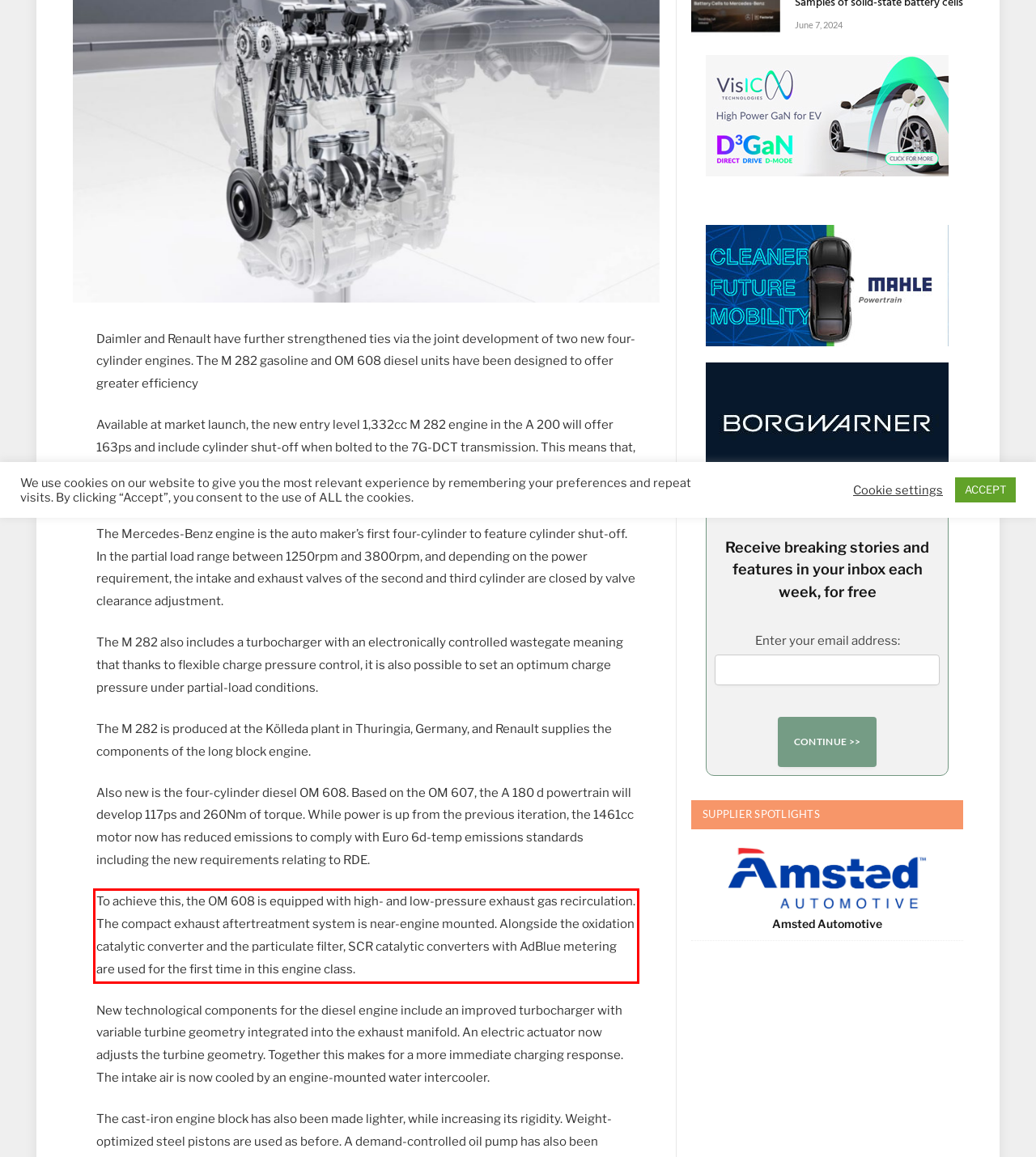You are given a screenshot showing a webpage with a red bounding box. Perform OCR to capture the text within the red bounding box.

To achieve this, the OM 608 is equipped with high- and low-pressure exhaust gas recirculation. The compact exhaust aftertreatment system is near-engine mounted. Alongside the oxidation catalytic converter and the particulate filter, SCR catalytic converters with AdBlue metering are used for the first time in this engine class.